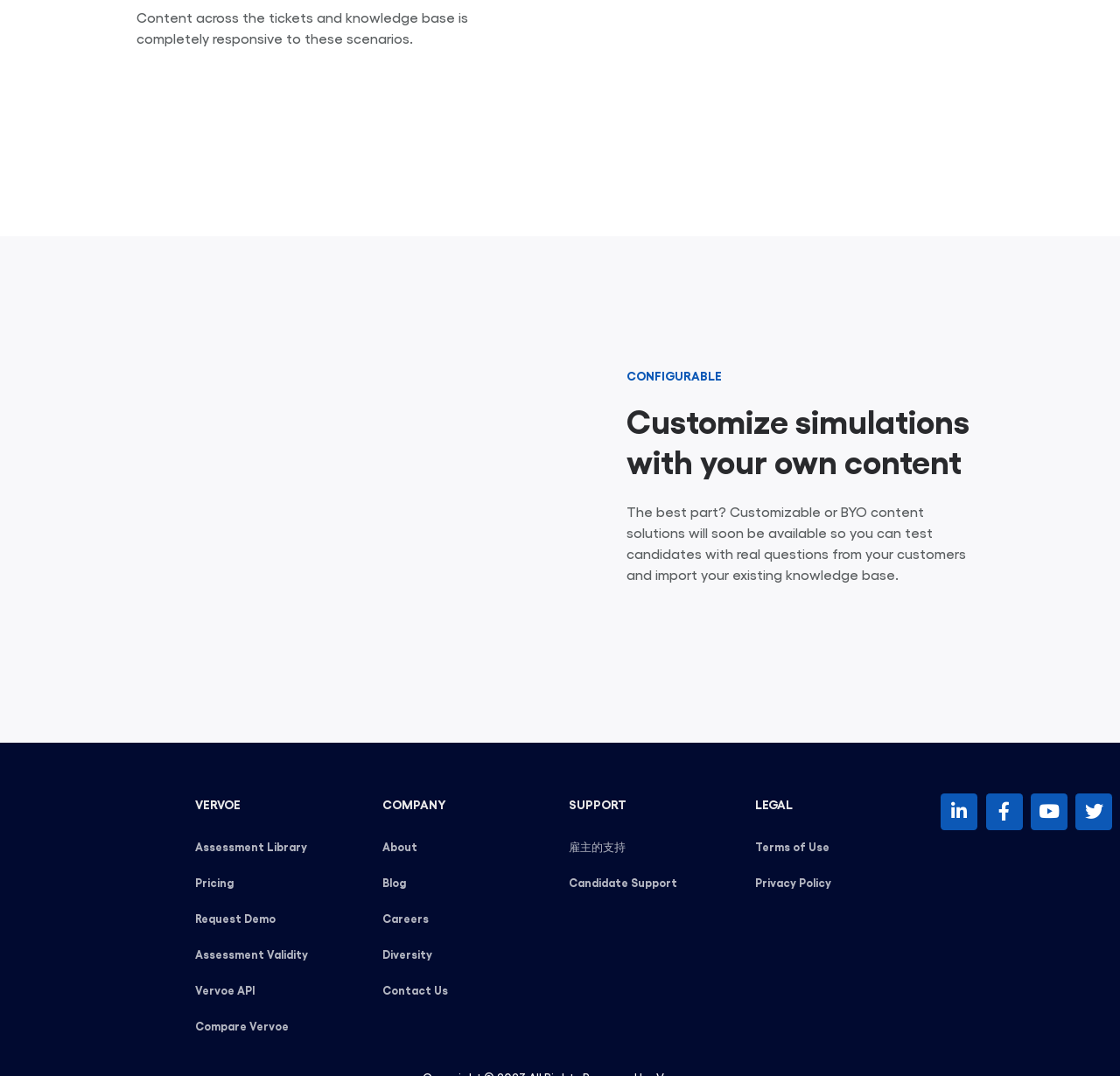Determine the bounding box coordinates of the section to be clicked to follow the instruction: "Click on the 'Request Demo' link". The coordinates should be given as four float numbers between 0 and 1, formatted as [left, top, right, bottom].

[0.174, 0.843, 0.325, 0.863]